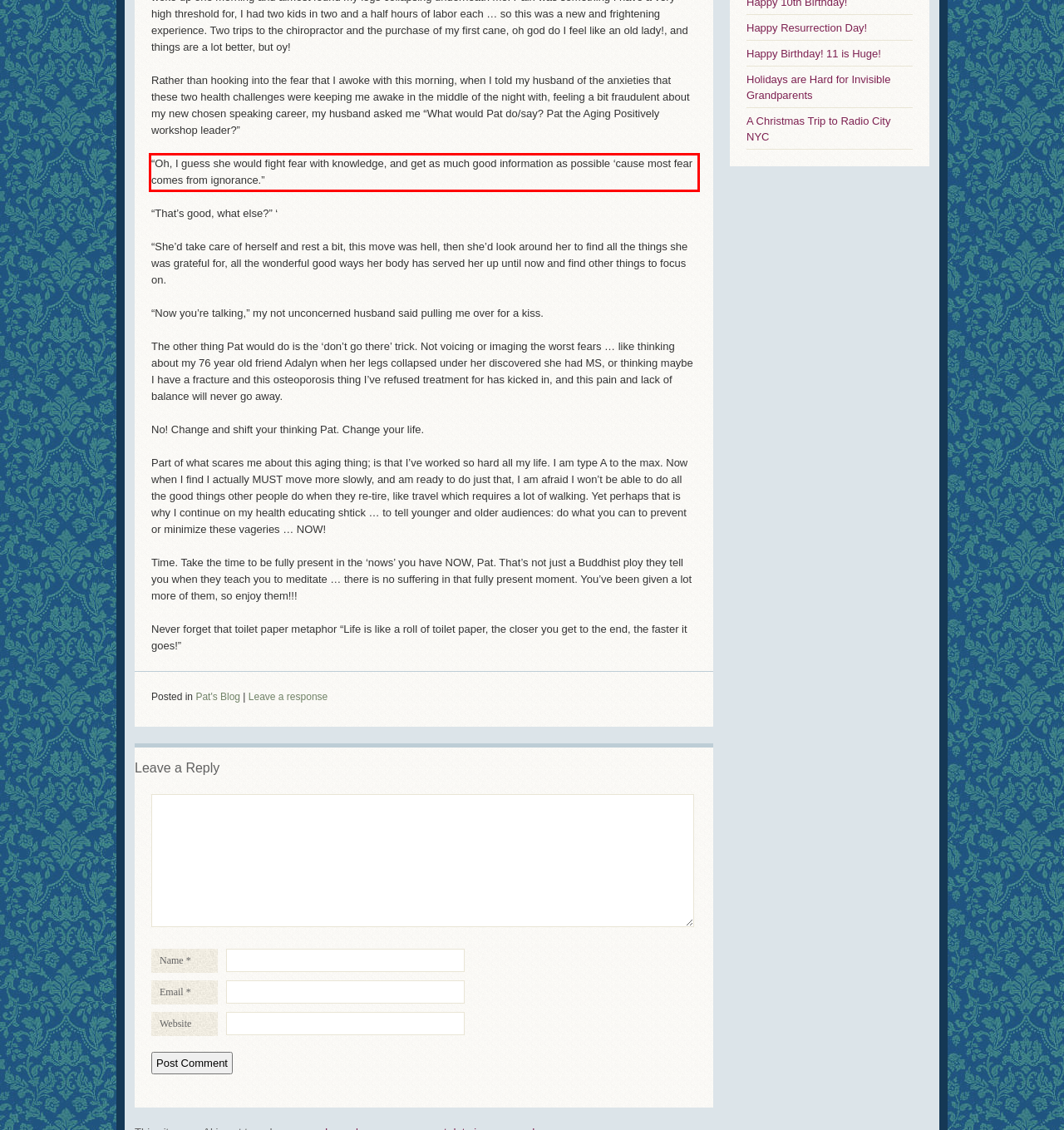Please examine the webpage screenshot containing a red bounding box and use OCR to recognize and output the text inside the red bounding box.

“Oh, I guess she would fight fear with knowledge, and get as much good information as possible ‘cause most fear comes from ignorance.”